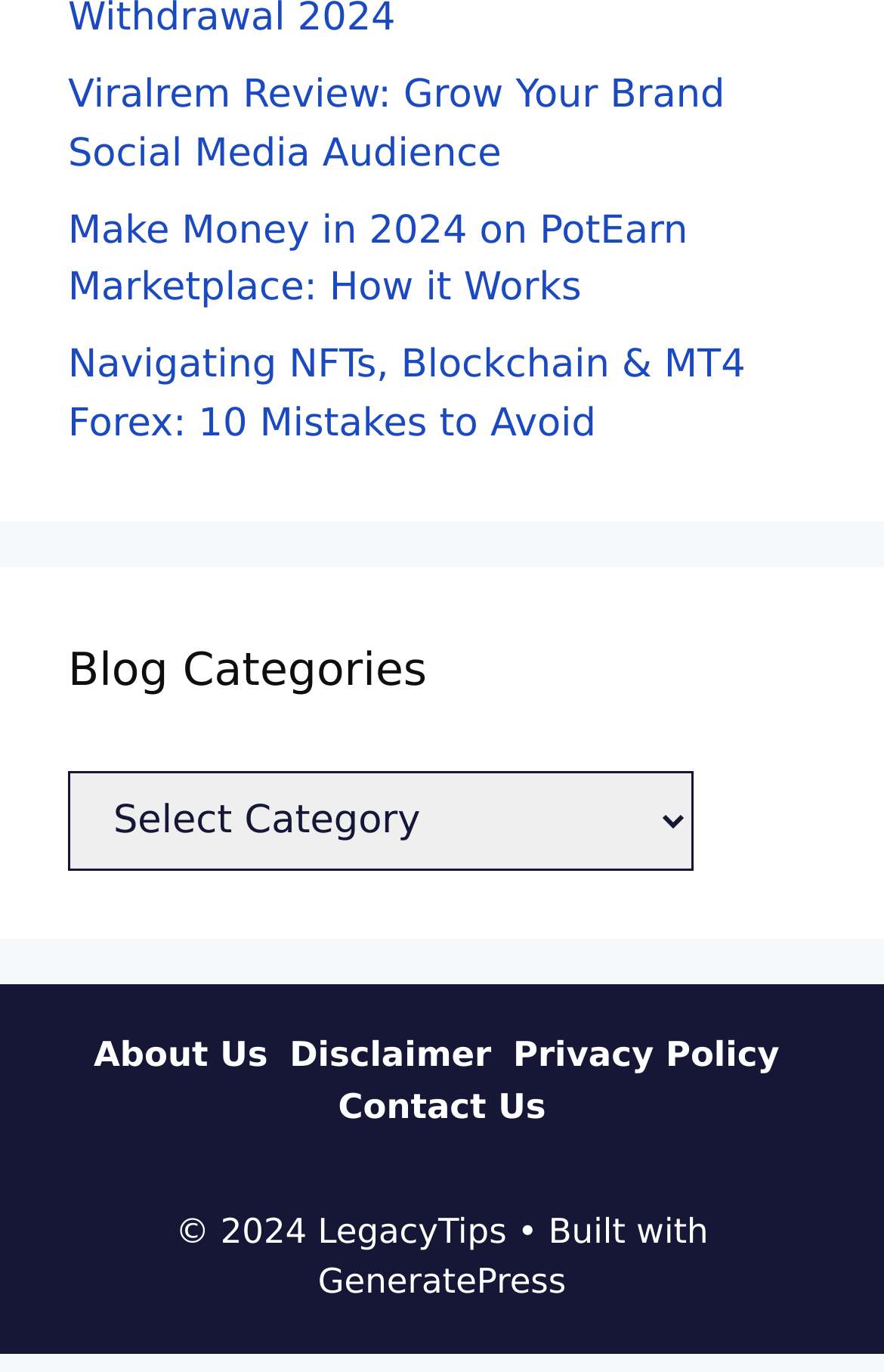Please specify the bounding box coordinates of the element that should be clicked to execute the given instruction: 'Explore Forschung'. Ensure the coordinates are four float numbers between 0 and 1, expressed as [left, top, right, bottom].

None